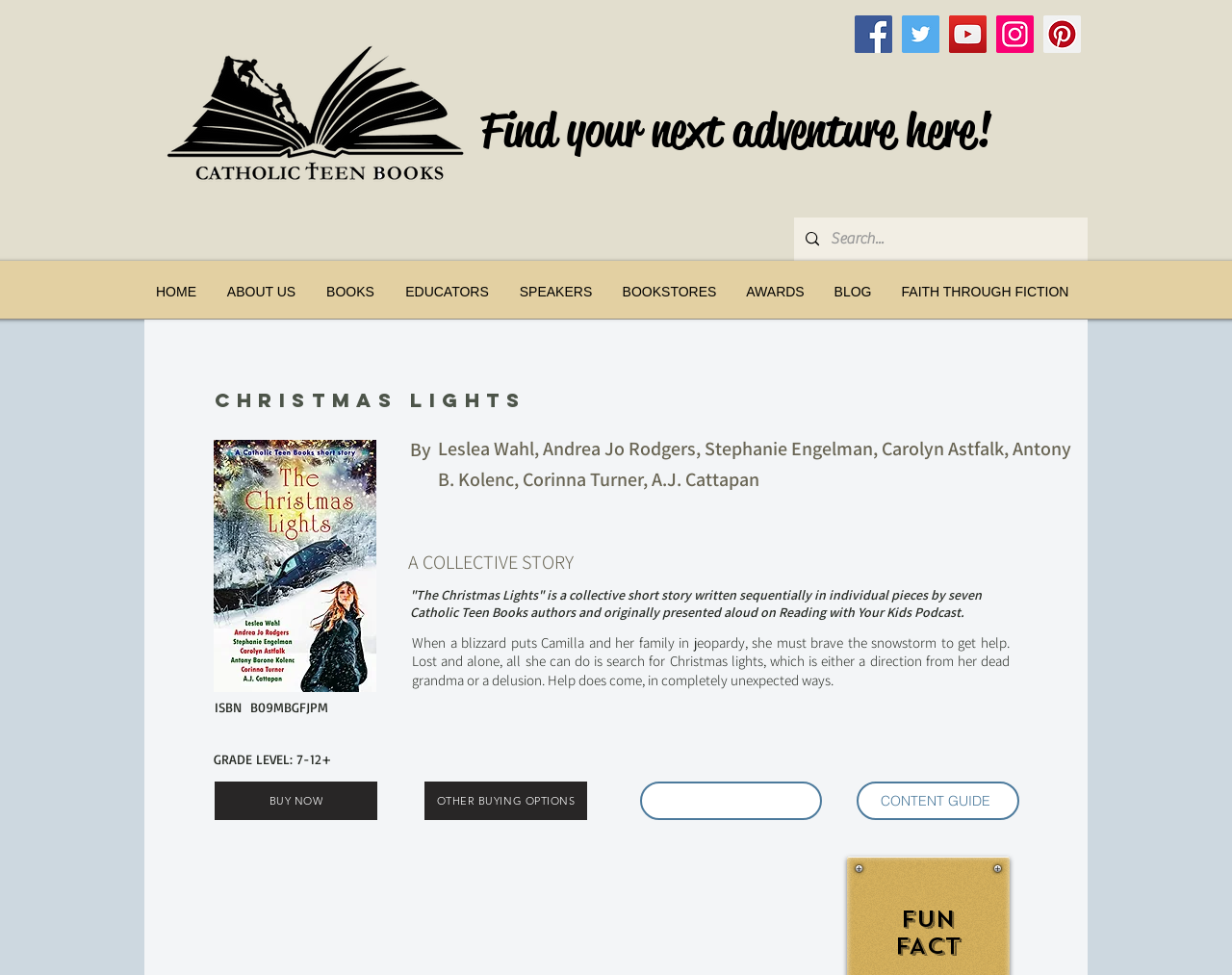Kindly determine the bounding box coordinates for the clickable area to achieve the given instruction: "Watch 'Communications Webinar'".

None